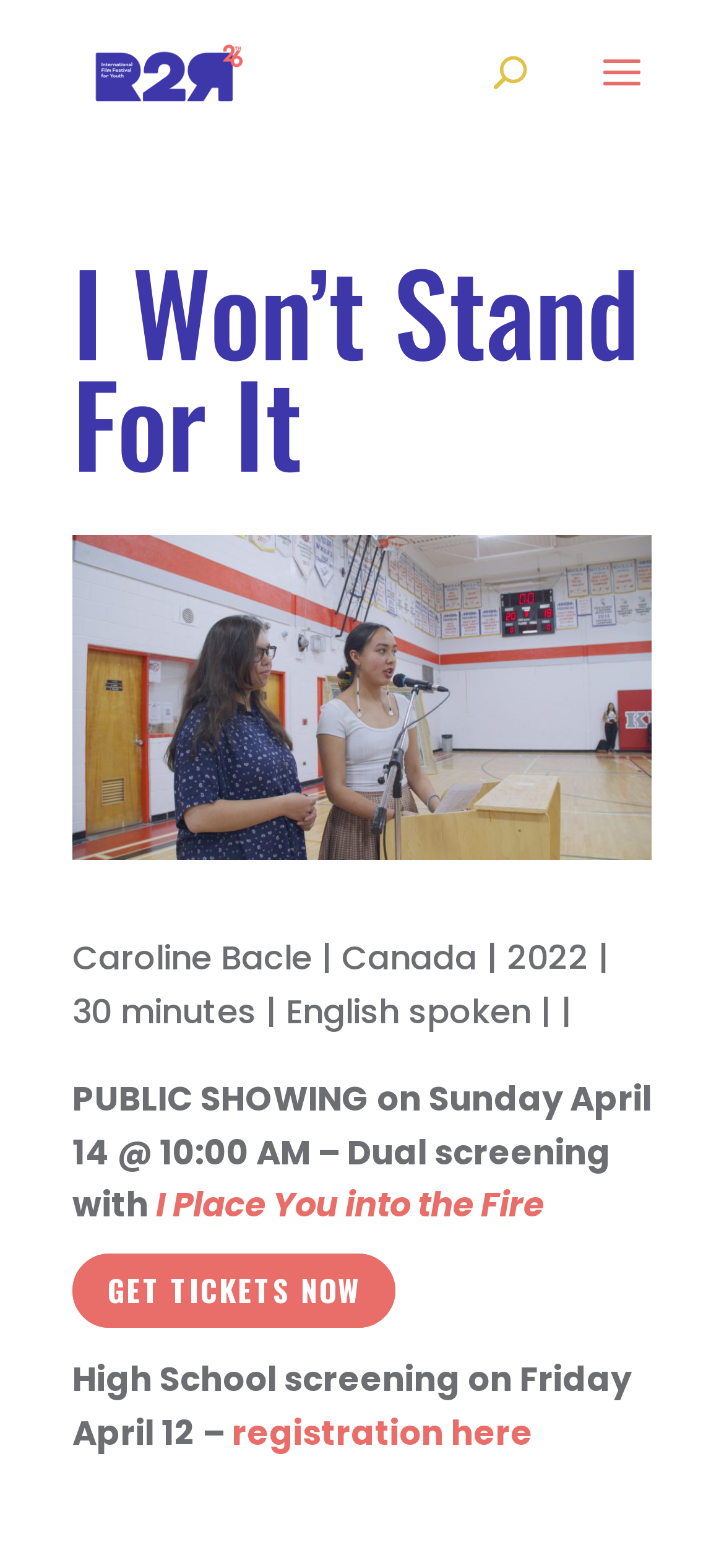What is the country of origin of the film?
Offer a detailed and exhaustive answer to the question.

The country of origin of the film can be found by looking at the text that mentions the country, which is 'Canada'.